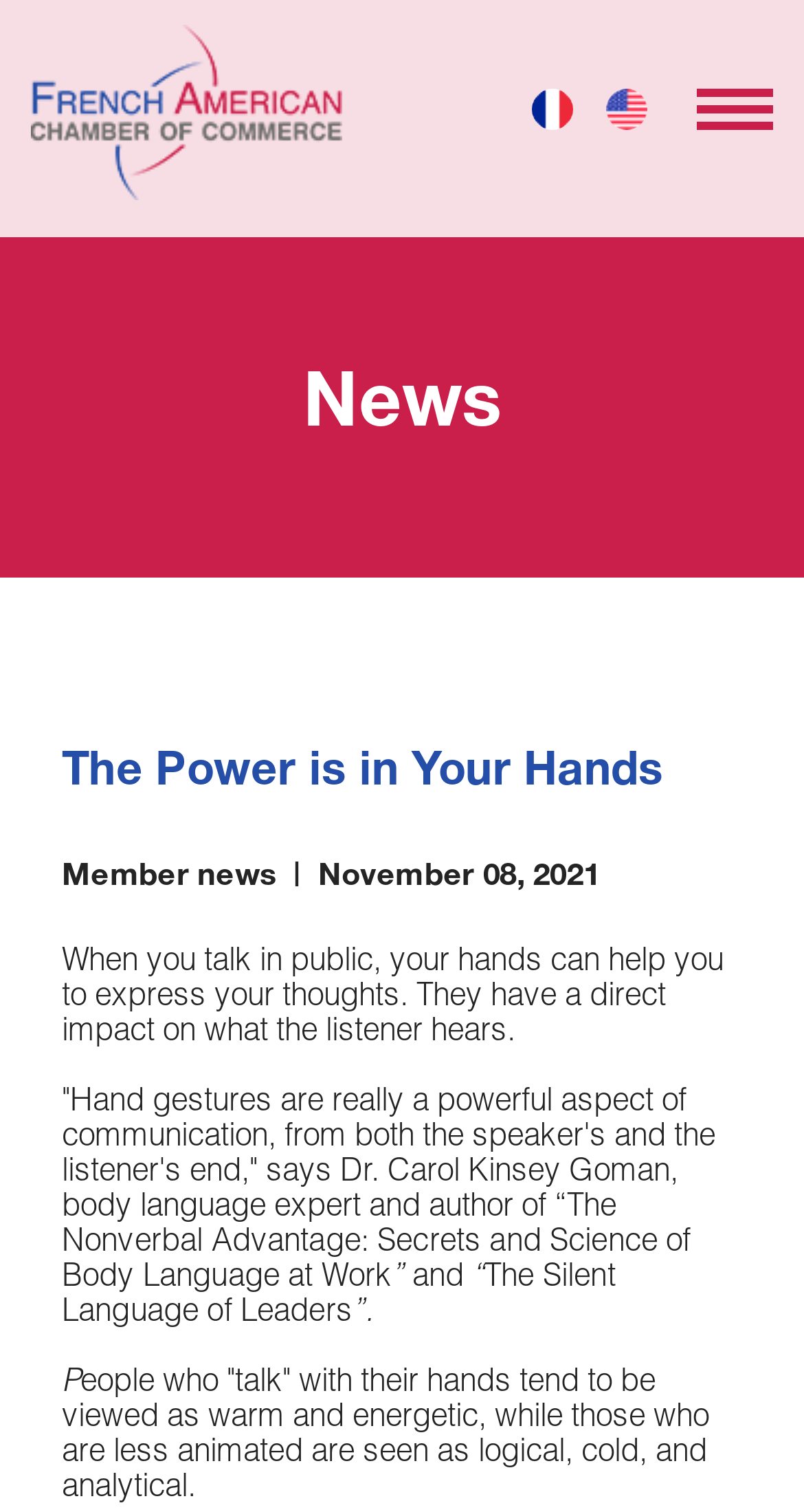Predict the bounding box coordinates for the UI element described as: "alt="English" title="English"". The coordinates should be four float numbers between 0 and 1, presented as [left, top, right, bottom].

[0.754, 0.064, 0.836, 0.083]